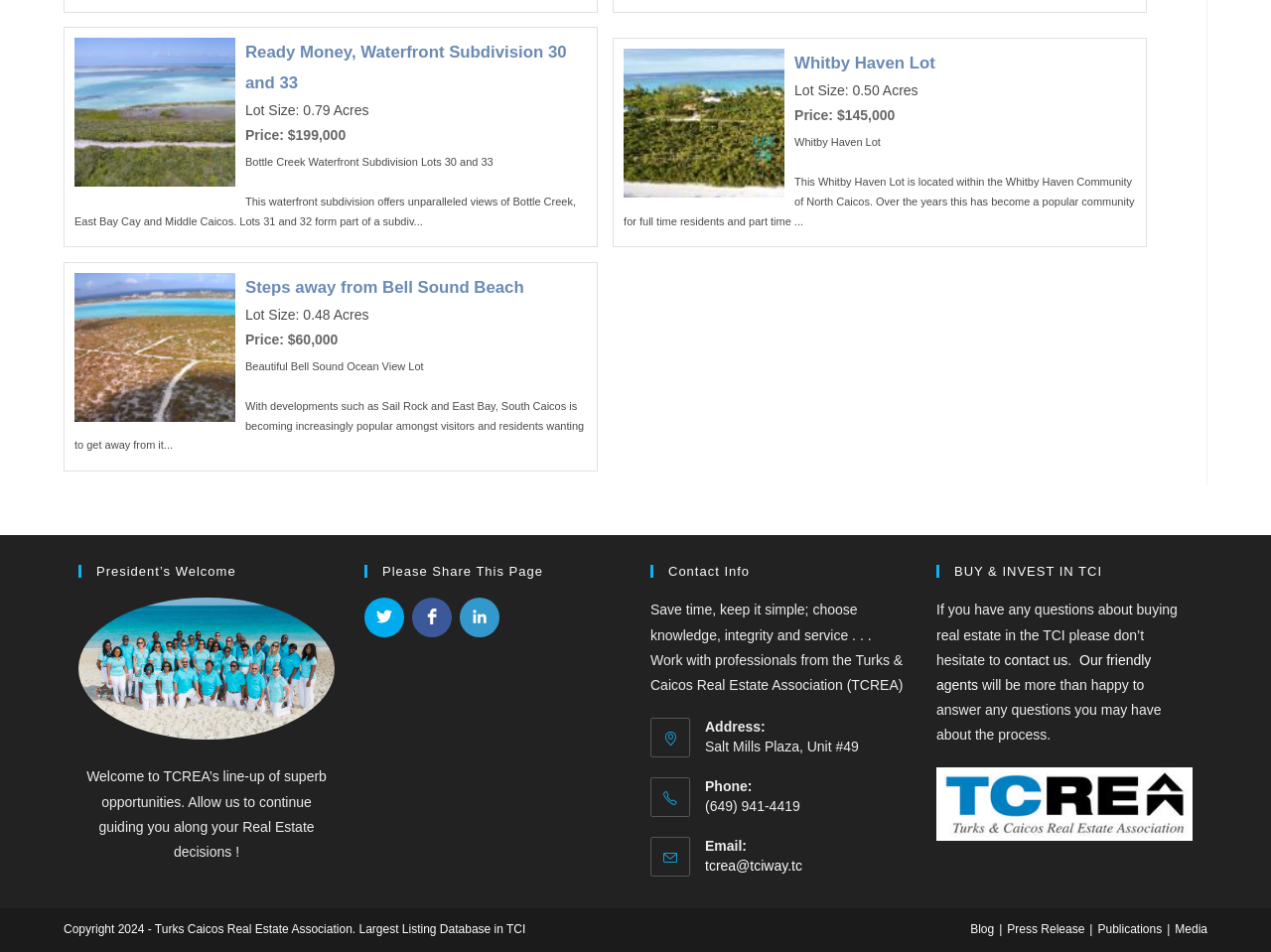What is the email address of Turks & Caicos Real Estate Association?
From the details in the image, provide a complete and detailed answer to the question.

I found the answer by looking at the link element with the text 'tcrea@tciway.tc' which is a child of the StaticText element with the text 'Email:'.